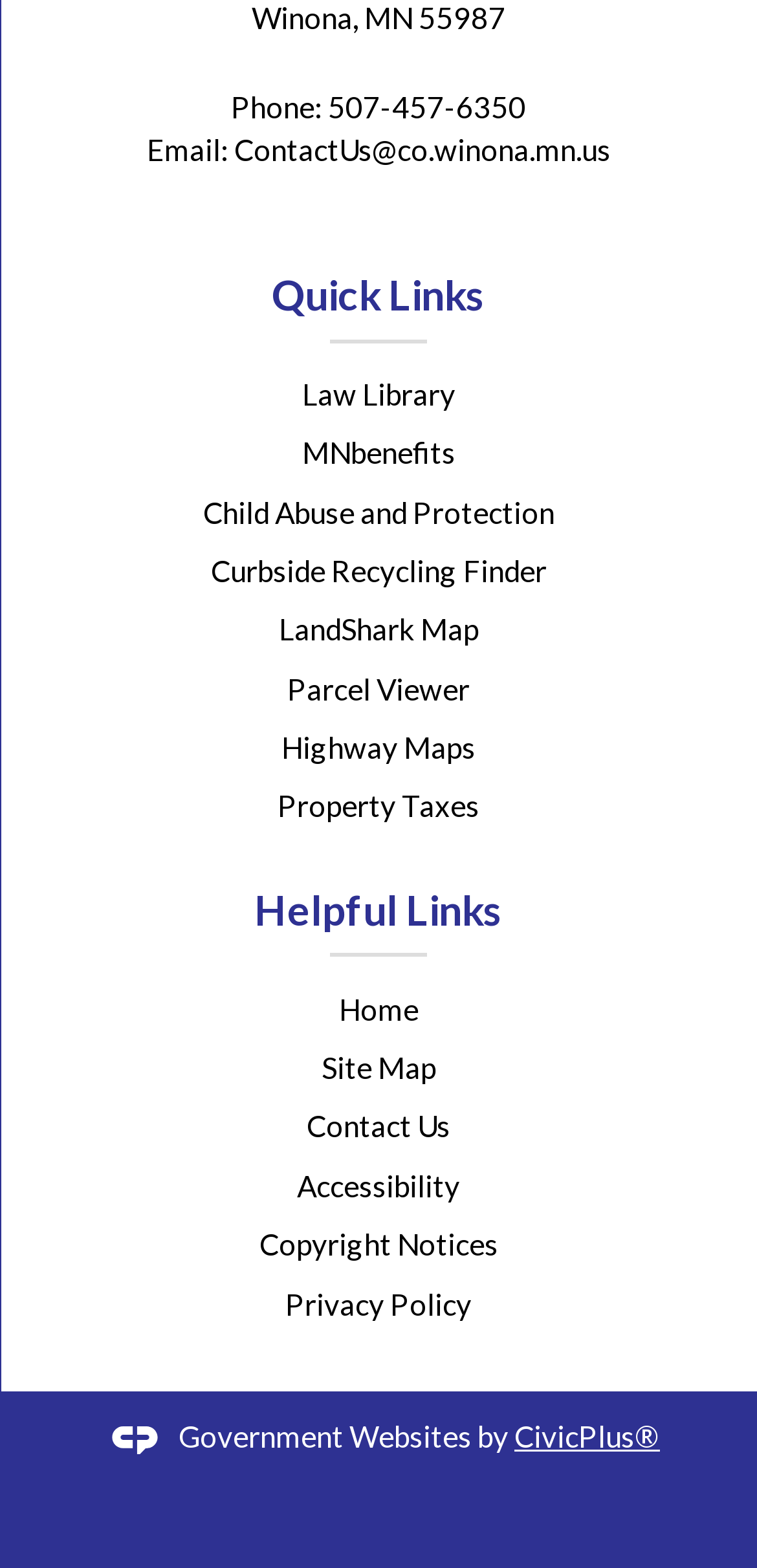Please identify the bounding box coordinates of the clickable element to fulfill the following instruction: "Check the Parcel Viewer". The coordinates should be four float numbers between 0 and 1, i.e., [left, top, right, bottom].

[0.379, 0.428, 0.621, 0.45]